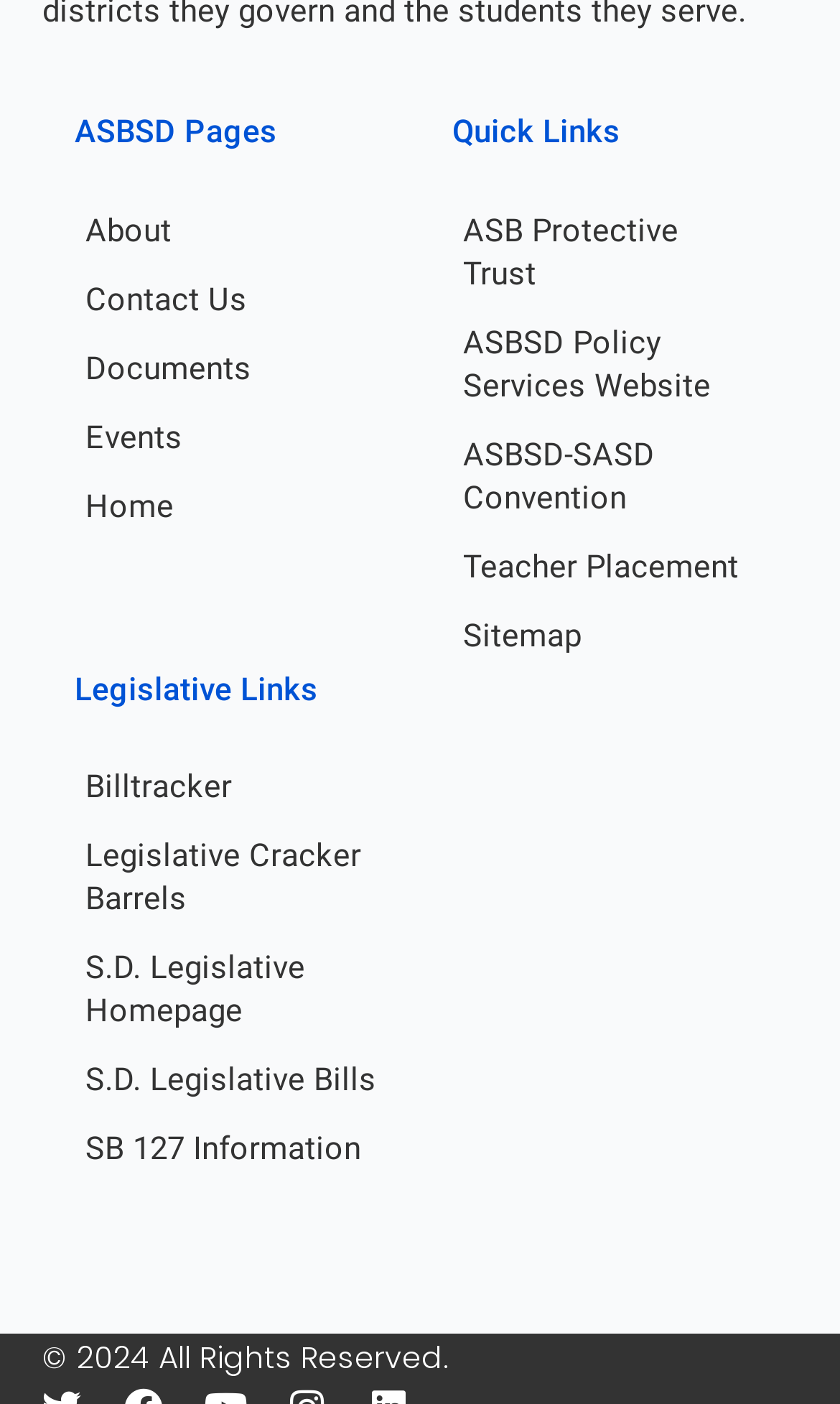Pinpoint the bounding box coordinates of the clickable area necessary to execute the following instruction: "Check out Urodynamic Testing". The coordinates should be given as four float numbers between 0 and 1, namely [left, top, right, bottom].

None